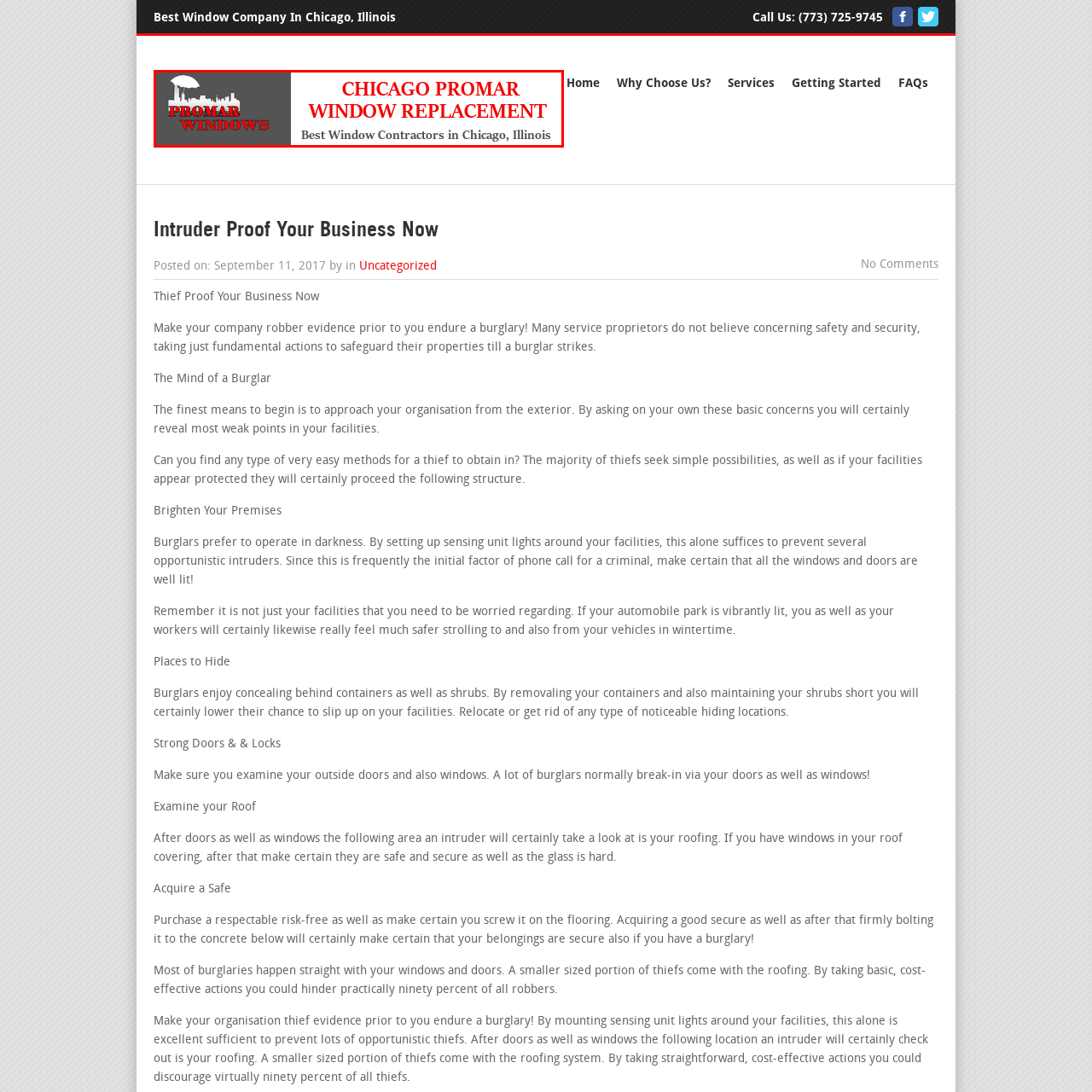Please look at the image within the red bounding box and provide a detailed answer to the following question based on the visual information: What is the background color of the logo?

According to the caption, the background includes a grey area, which contrasts with the vibrant logo, implying that the background color of the logo is grey.